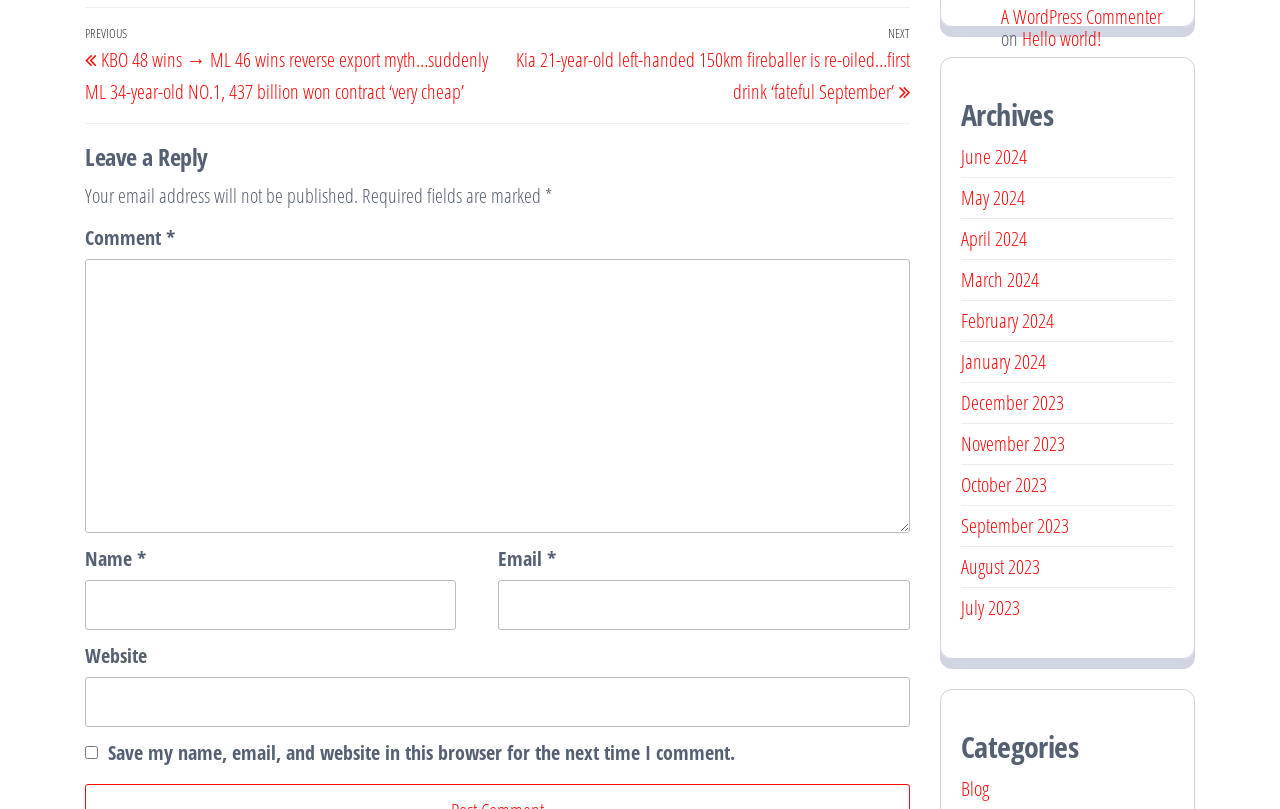What is the category of the article or post?
Please respond to the question with a detailed and informative answer.

The 'Categories' section lists a single link to 'Blog', which suggests that the category of the article or post is 'Blog'.